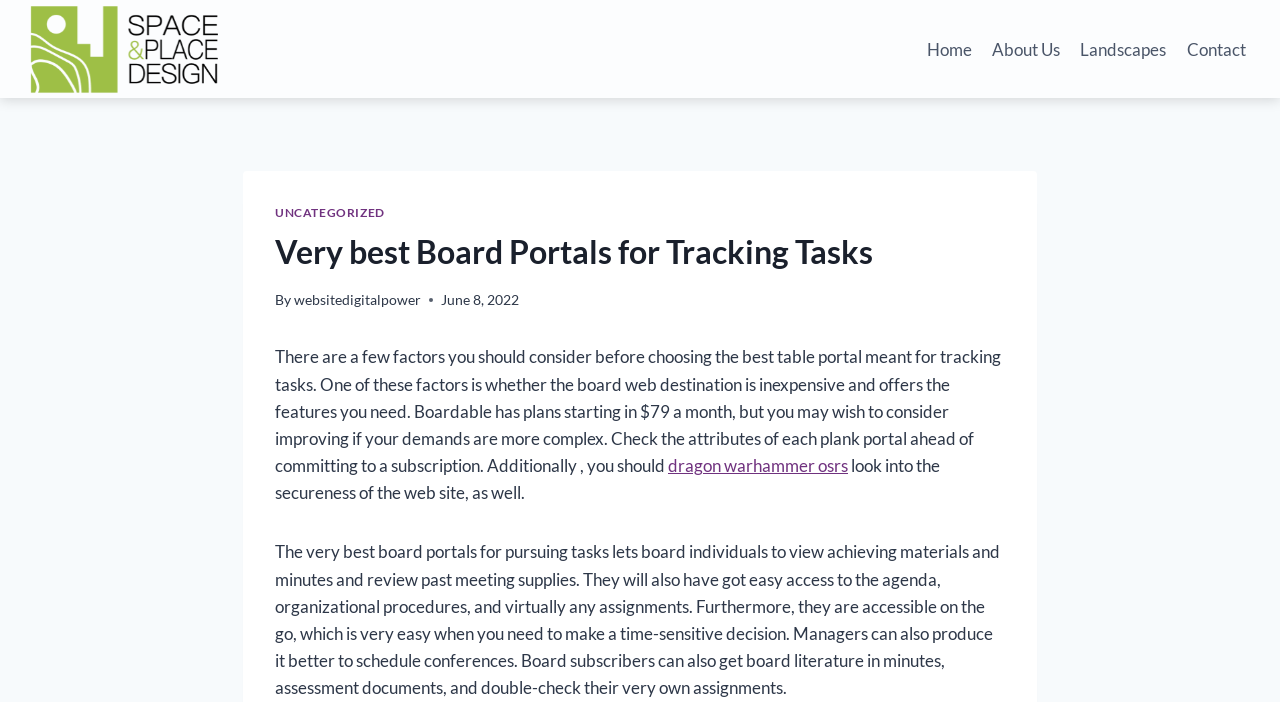Articulate a detailed summary of the webpage's content and design.

The webpage is about choosing the best board portal for tracking tasks. At the top left corner, there is a logo of "spaceandplacedesign.co.uk" which is also a clickable link. 

On the top right side, there is a primary navigation menu with four links: "Home", "About Us", "Landscapes", and "Contact". 

Below the navigation menu, there is a header section with a title "Very best Board Portals for Tracking Tasks" and a subtitle "By websitedigitalpower" with a date "June 8, 2022" next to it. 

The main content of the webpage is a long paragraph of text that discusses the factors to consider when choosing a board portal, including the cost, features, and security of the website. There is also a link to "dragon warhammer osrs" in the middle of the paragraph. 

The webpage continues with another paragraph of text that describes the benefits of using a board portal, such as easy access to meeting materials, agendas, and assignments, as well as the ability to schedule meetings and review documents.